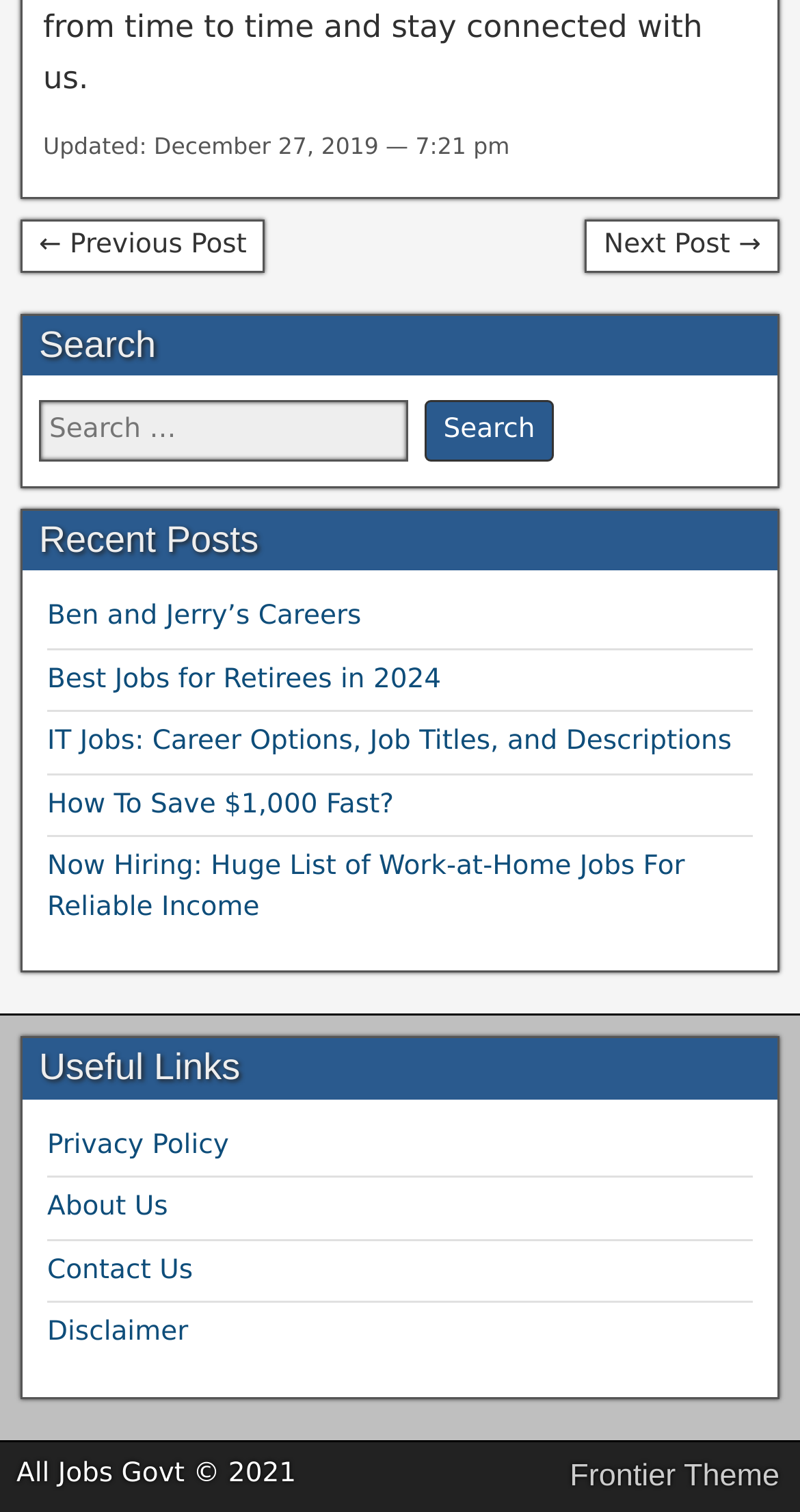Please identify the bounding box coordinates of where to click in order to follow the instruction: "Go to the previous post".

[0.026, 0.145, 0.332, 0.18]